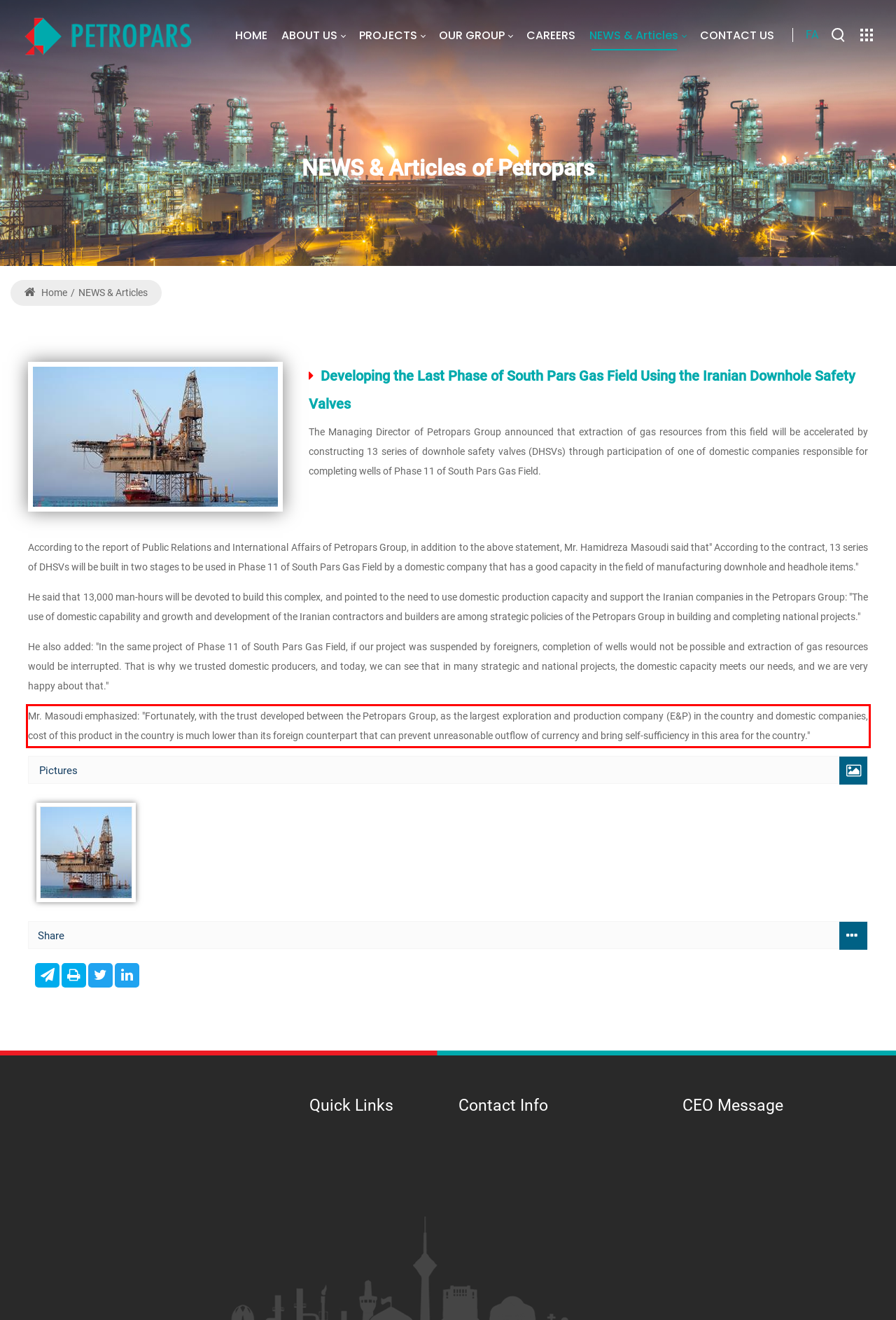Using the provided screenshot of a webpage, recognize and generate the text found within the red rectangle bounding box.

Mr. Masoudi emphasized: "Fortunately, with the trust developed between the Petropars Group, as the largest exploration and production company (E&P) in the country and domestic companies, cost of this product in the country is much lower than its foreign counterpart that can prevent unreasonable outflow of currency and bring self-sufficiency in this area for the country."